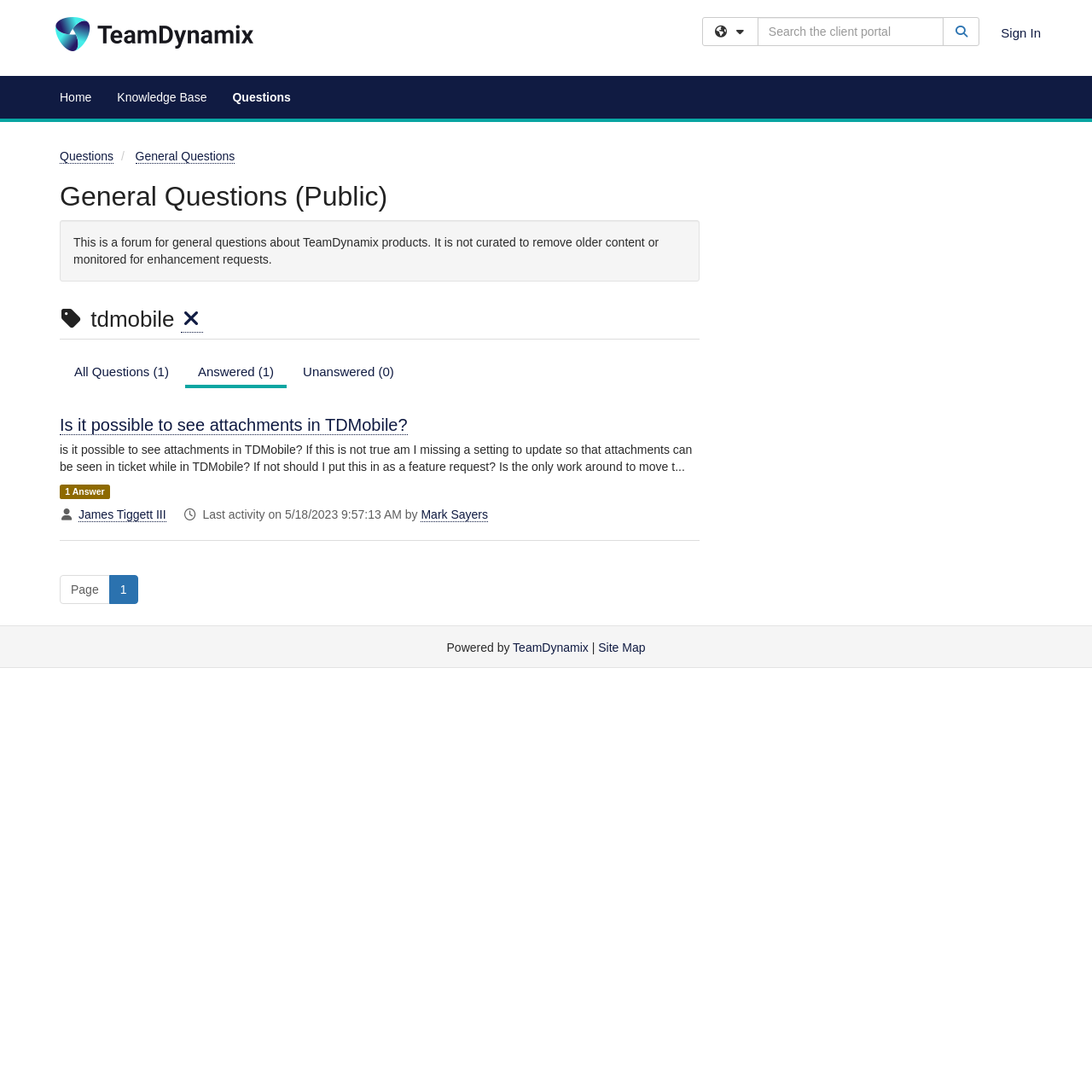Based on the image, provide a detailed and complete answer to the question: 
What is the name of the product being discussed in the forum?

The name of the product being discussed in the forum can be found in the description of the webpage, which states 'This is a forum for general questions about TeamDynamix products.'